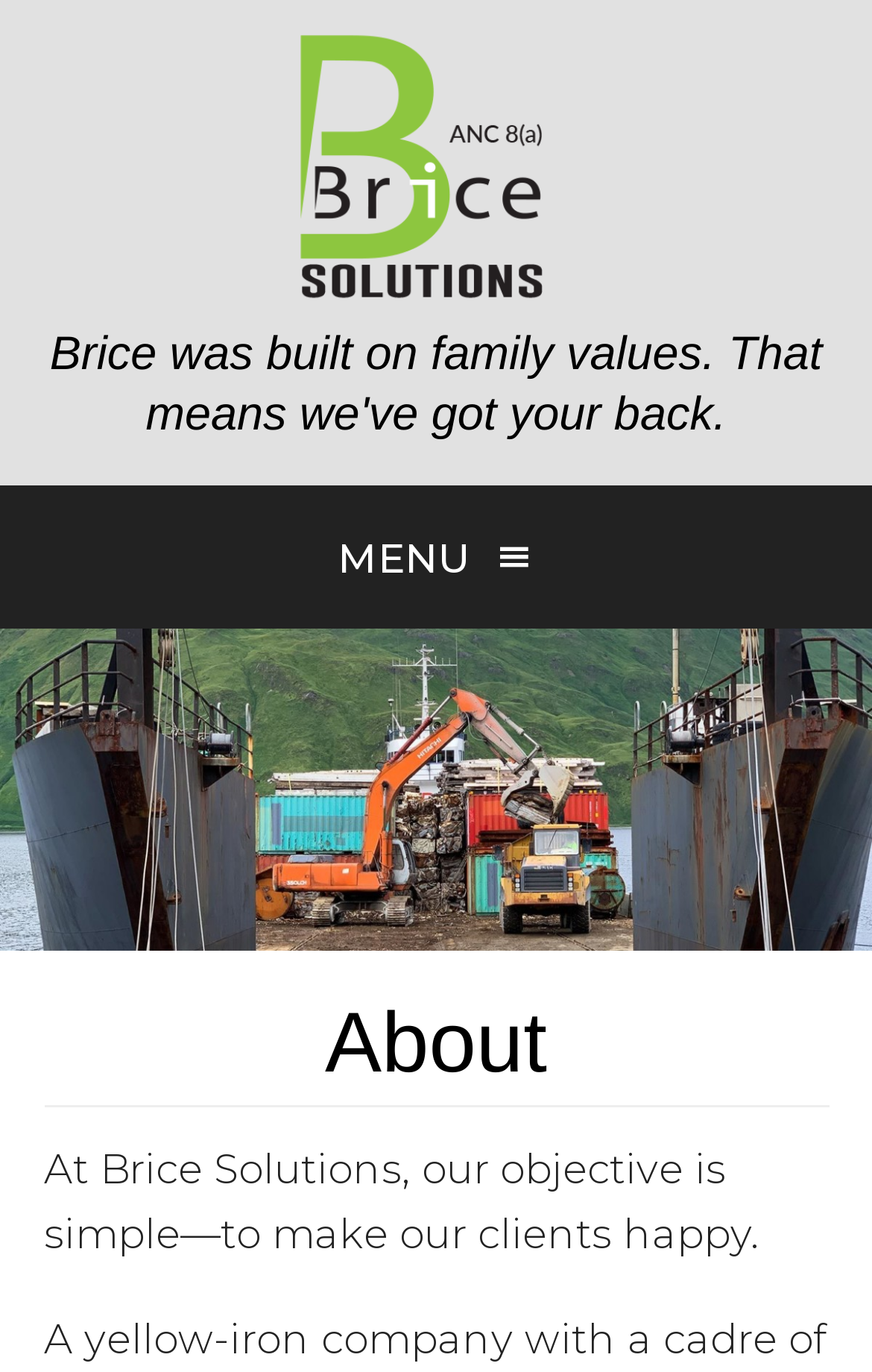Generate a comprehensive caption for the webpage you are viewing.

The webpage is about Brice Solutions LLC, with a prominent link to the company's name at the top center of the page. Below this link, there is a brief introduction to the company, stating that "Brice was built on family values." 

To the top left, there are three "Skip to" links, allowing users to navigate to primary navigation, main content, or footer. 

A main navigation menu is located at the top of the page, spanning the full width, with a "MENU" button on the left side. 

Below the navigation menu, a large image of an excavator takes up most of the page's width. Above the image, there is a heading that reads "About". 

At the bottom of the image, there is a paragraph of text that reiterates the company's objective, which is to make their clients happy.